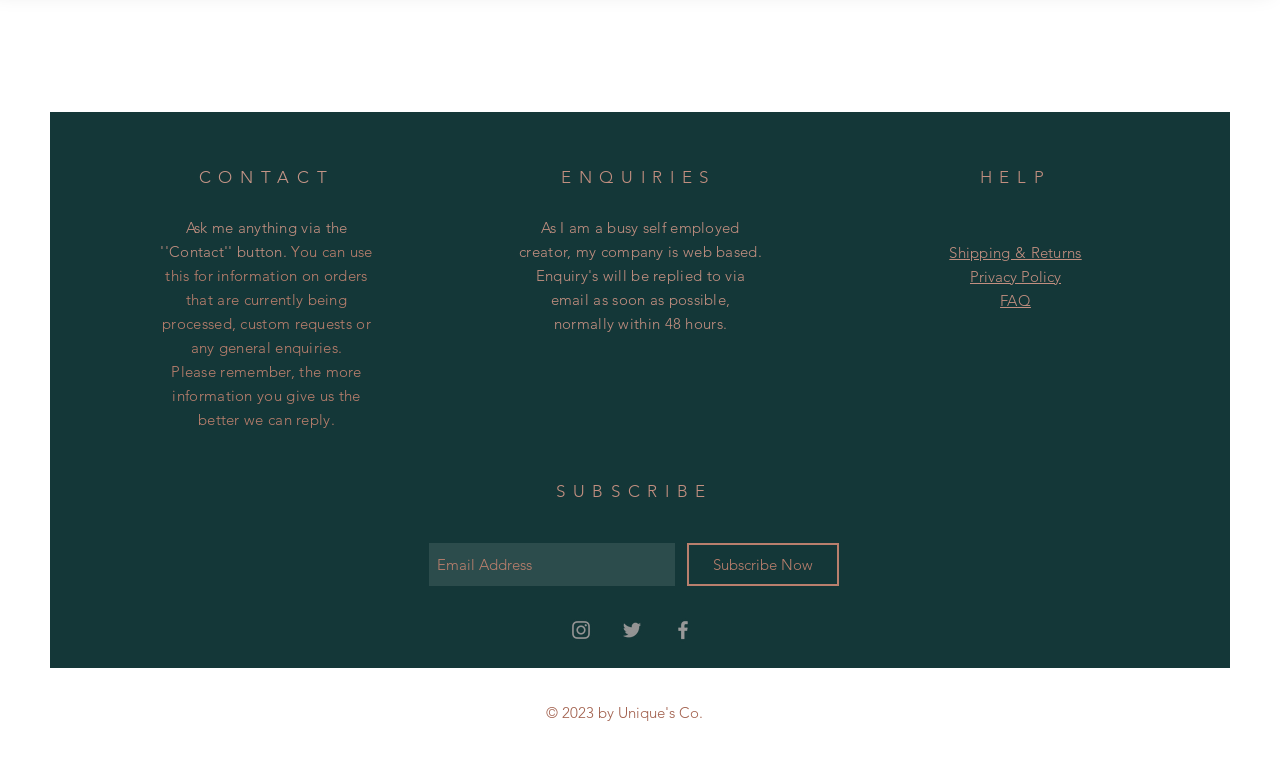What is the purpose of the contact section? From the image, respond with a single word or brief phrase.

General enquiries